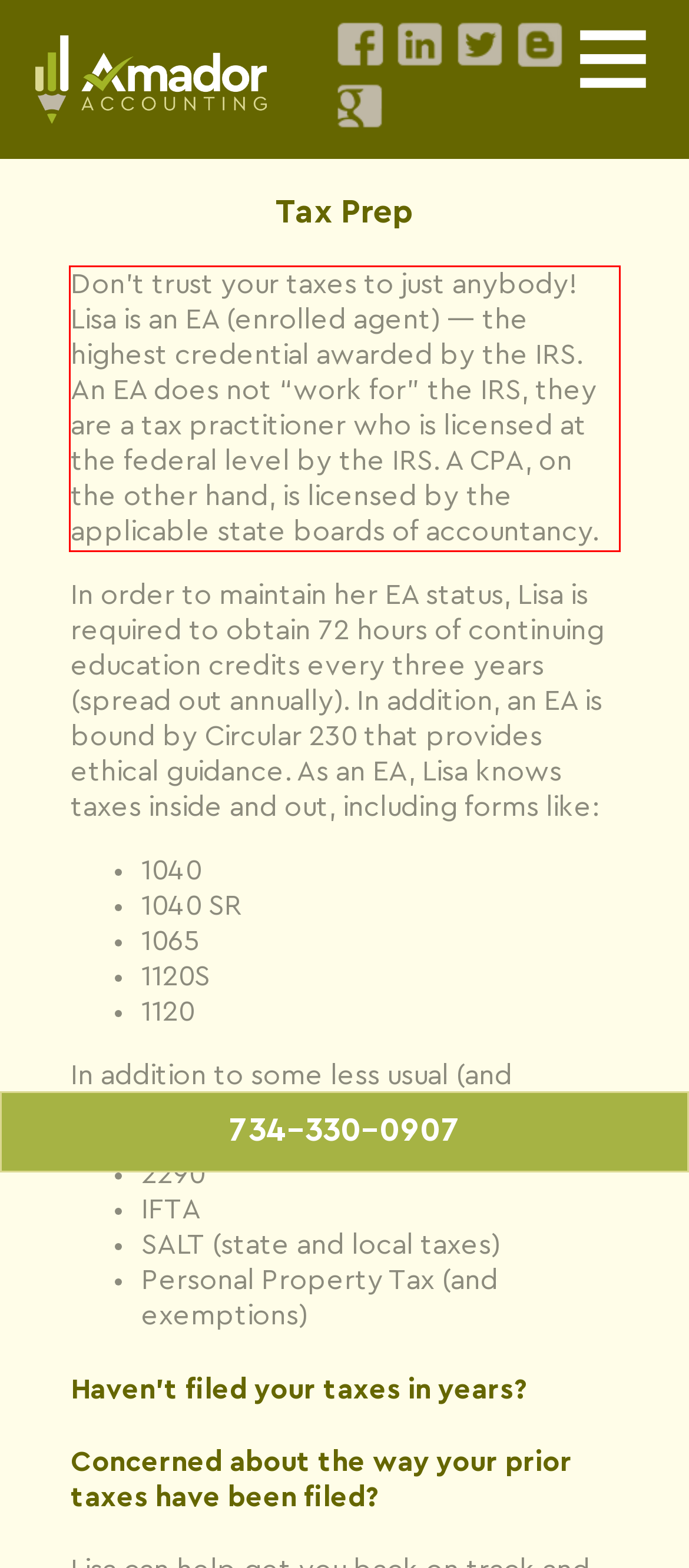Please look at the screenshot provided and find the red bounding box. Extract the text content contained within this bounding box.

Don’t trust your taxes to just anybody! Lisa is an EA (enrolled agent) — the highest credential awarded by the IRS. An EA does not “work for” the IRS, they are a tax practitioner who is licensed at the federal level by the IRS. A CPA, on the other hand, is licensed by the applicable state boards of accountancy.